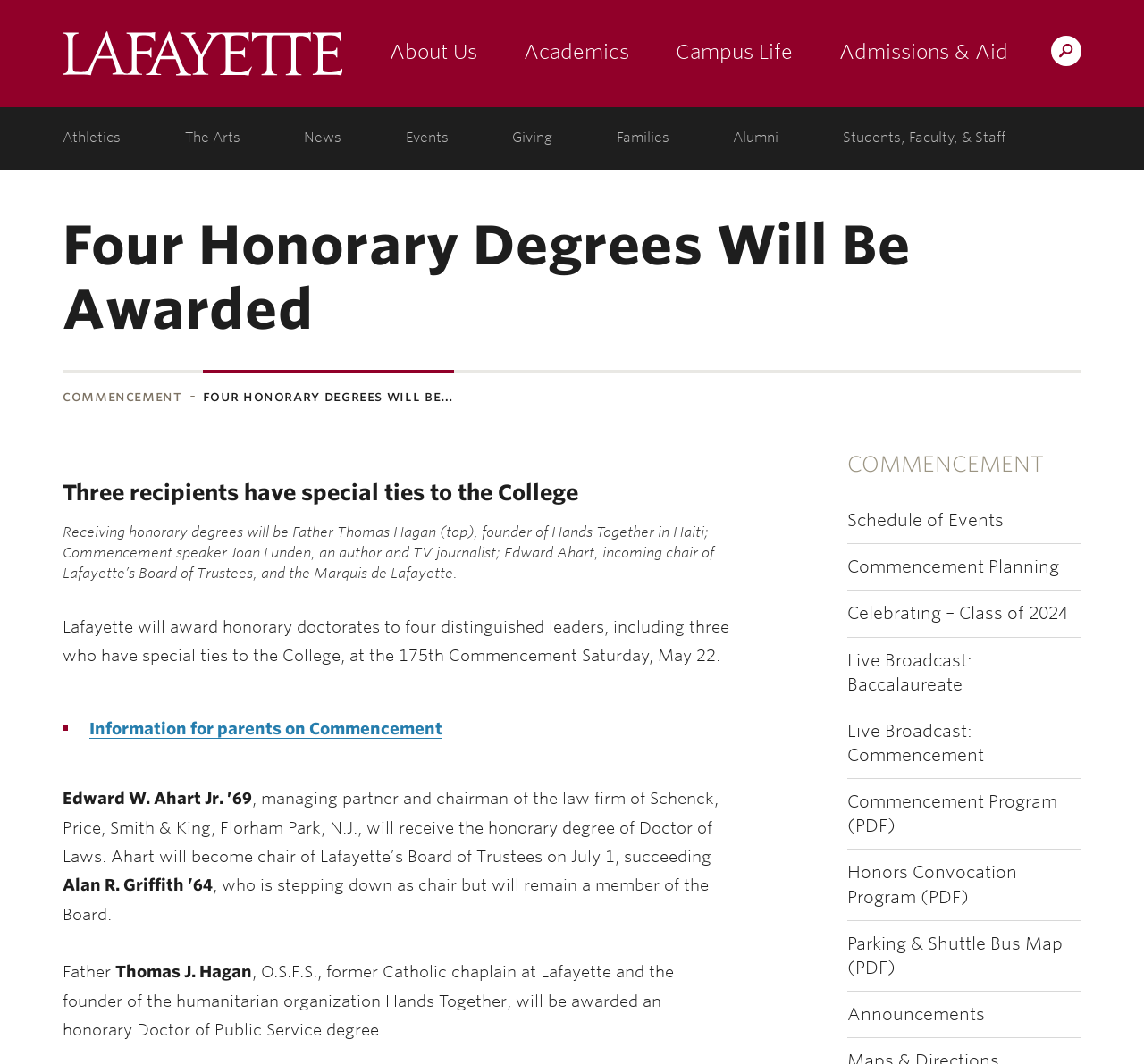Determine the bounding box coordinates for the HTML element mentioned in the following description: "Students, Faculty, & Staff". The coordinates should be a list of four floats ranging from 0 to 1, represented as [left, top, right, bottom].

[0.729, 0.101, 0.887, 0.159]